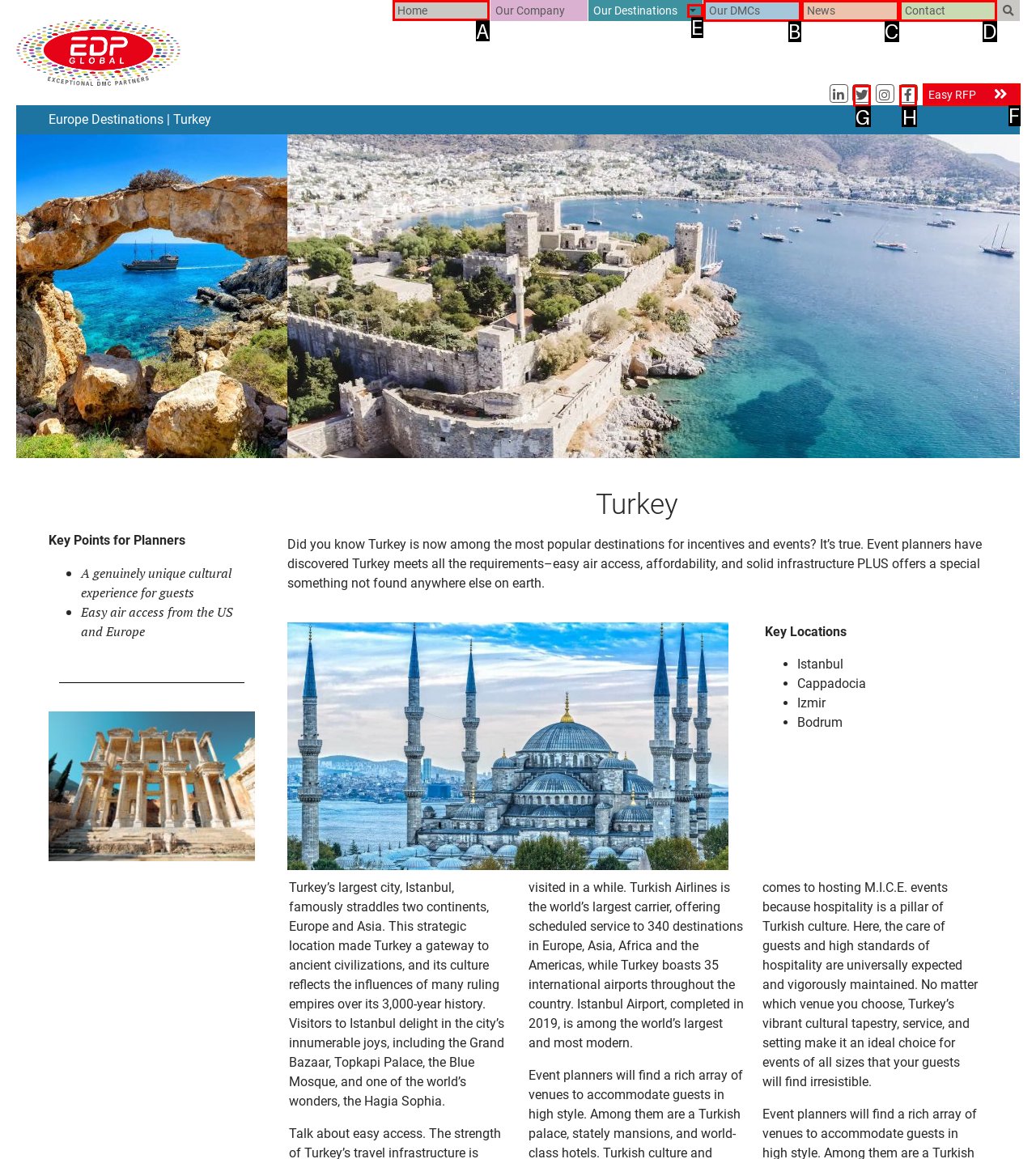From the given options, indicate the letter that corresponds to the action needed to complete this task: Click on Home. Respond with only the letter.

A